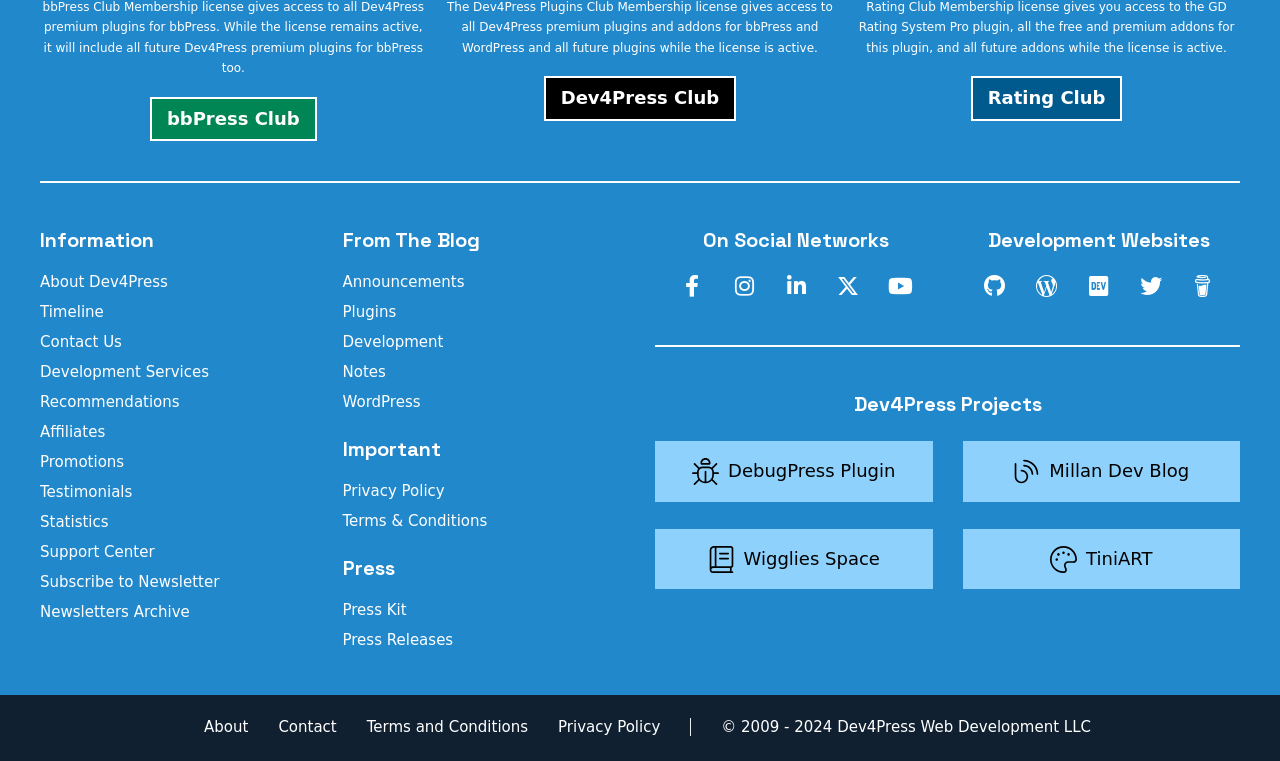Identify the bounding box coordinates necessary to click and complete the given instruction: "Read the Information section".

[0.031, 0.293, 0.252, 0.338]